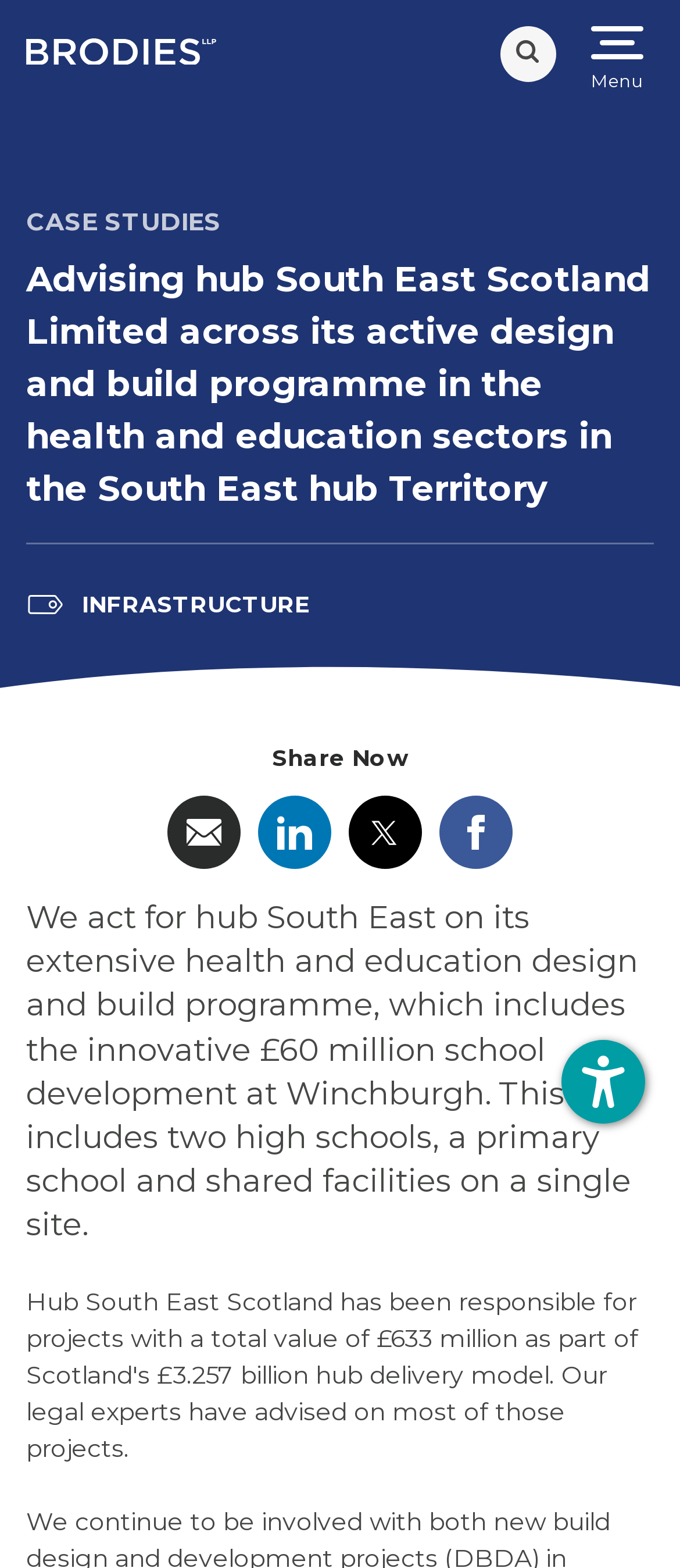Locate the bounding box coordinates of the area where you should click to accomplish the instruction: "Open mobile navigation menu".

[0.854, 0.017, 0.961, 0.058]